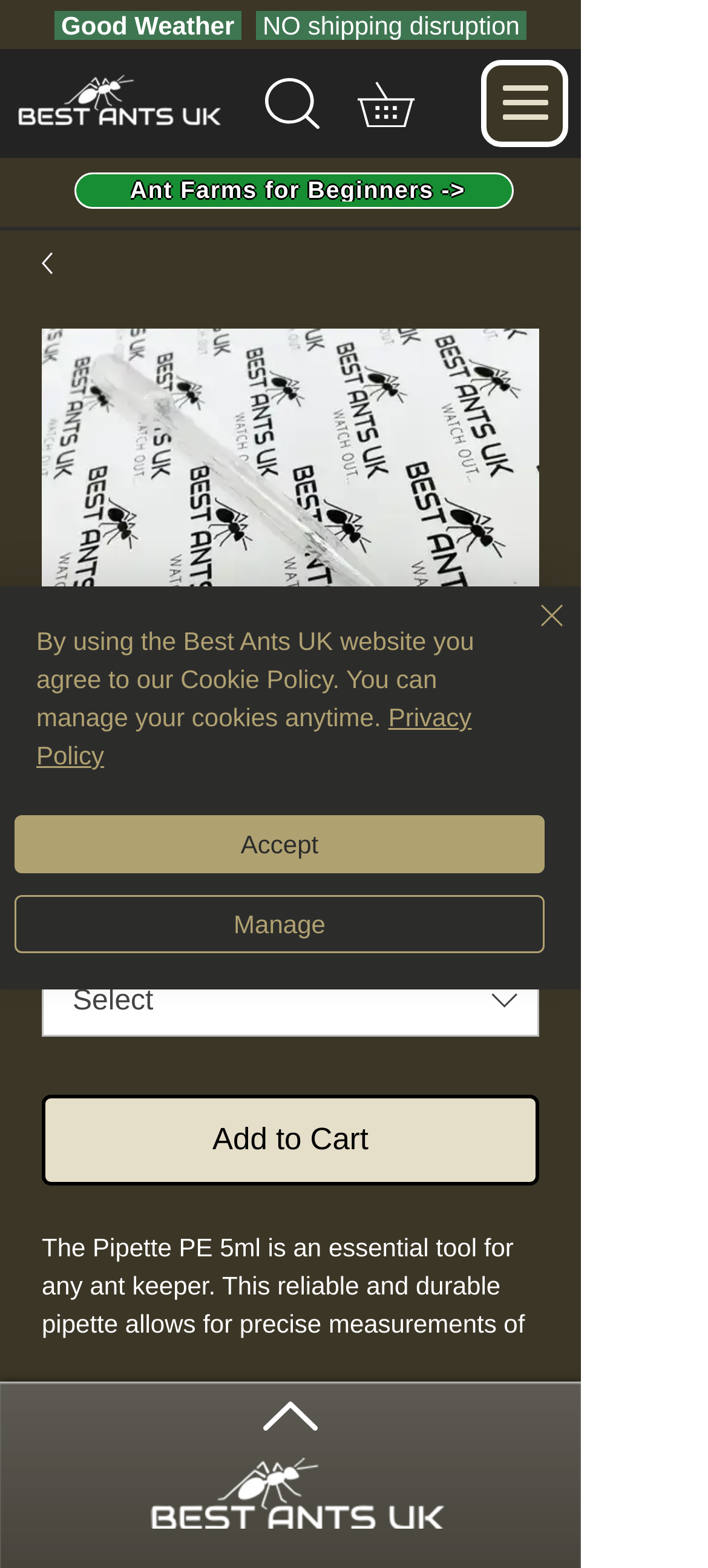What is the logo of the website?
Please provide a comprehensive answer based on the details in the screenshot.

The logo of the website can be found in the top-left corner of the page, and it is an image with the text 'Best Ants UK Logo' associated with it.